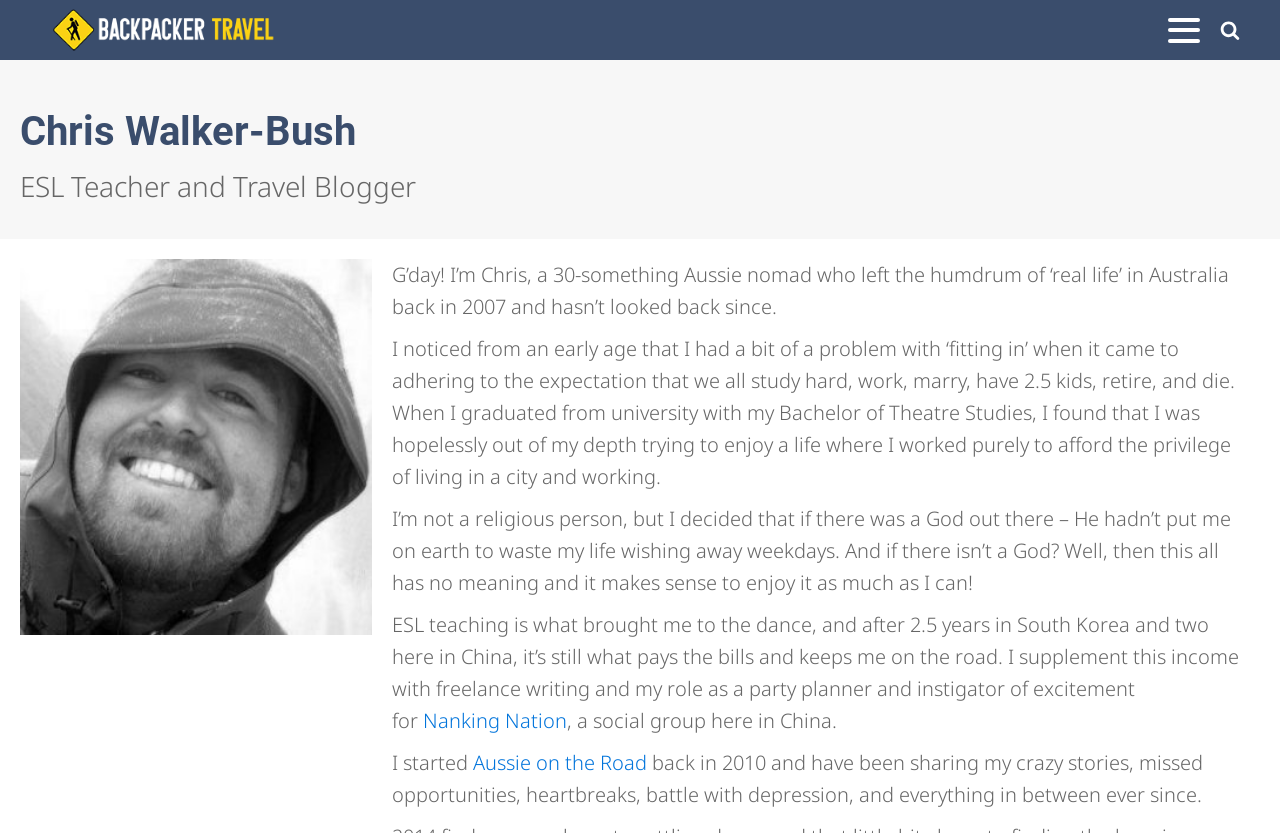Produce an extensive caption that describes everything on the webpage.

This webpage is about Chris Walker-Bush, a travel blogger and ESL teacher. At the top left corner, there is a logo of "Backpacker Travel" which is a link. Next to it, on the top right corner, there is a search icon represented by an SVG element. 

Below the logo, there is a heading that displays Chris Walker-Bush's name. Underneath the heading, there is a text that describes Chris as an "ESL Teacher and Travel Blogger". 

The main content of the webpage is a series of paragraphs that describe Chris's life story. The first paragraph starts with "G’day! I’m Chris, a 30-something Aussie nomad..." and continues to describe how Chris left Australia in 2007. The following paragraphs describe Chris's struggles with fitting into societal expectations, his decision to pursue a life of travel and teaching, and how he supplements his income with freelance writing and party planning. 

There are two links in the main content area: "Nanking Nation" and "Aussie on the Road". The "Nanking Nation" link is part of a sentence that describes Chris's role as a party planner, and the "Aussie on the Road" link is part of a sentence that describes Chris's travel blog, which he started in 2010.